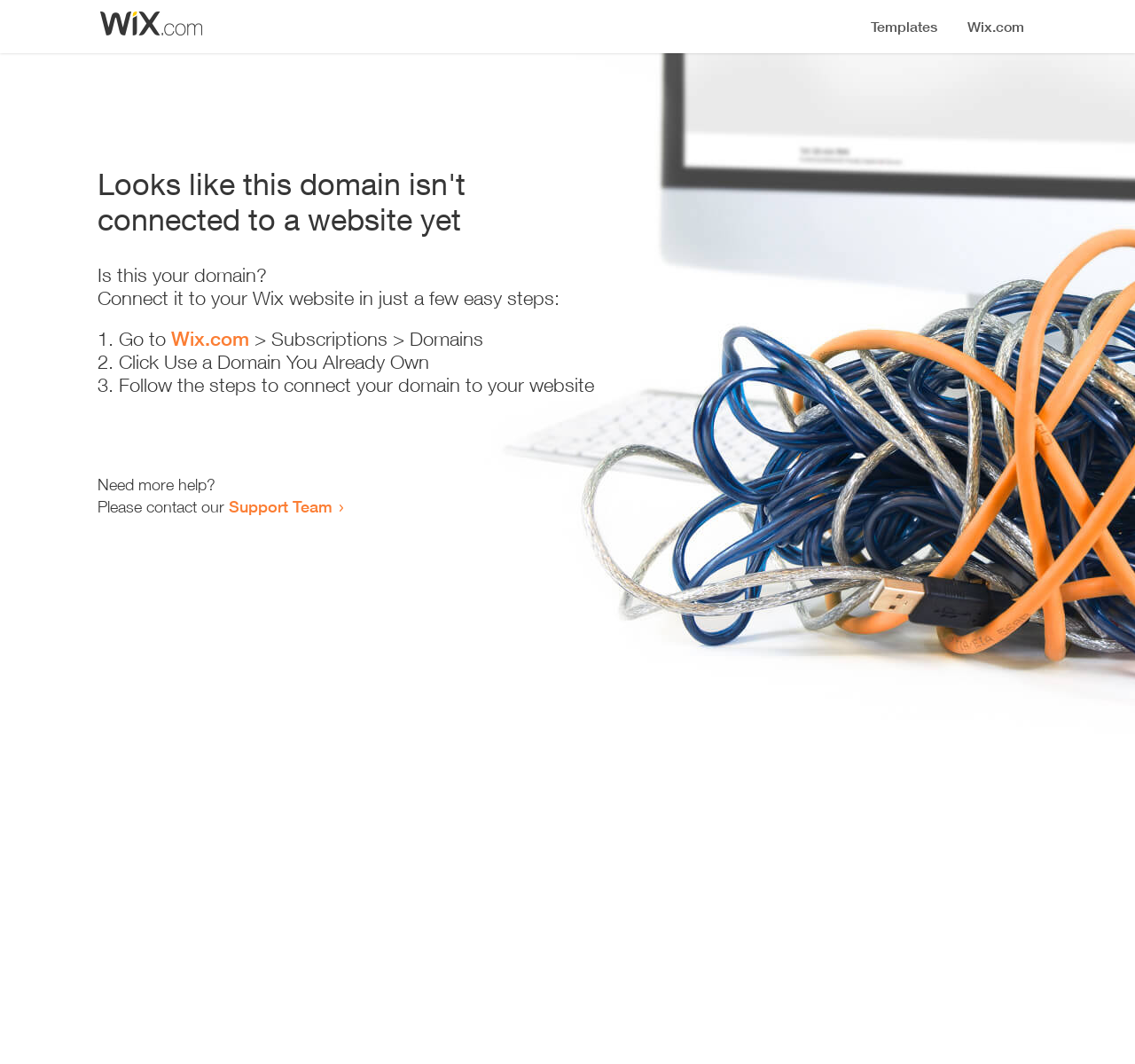What is the status of this domain?
Analyze the image and provide a thorough answer to the question.

Based on the heading 'Looks like this domain isn't connected to a website yet', it is clear that the domain is not connected to a website.